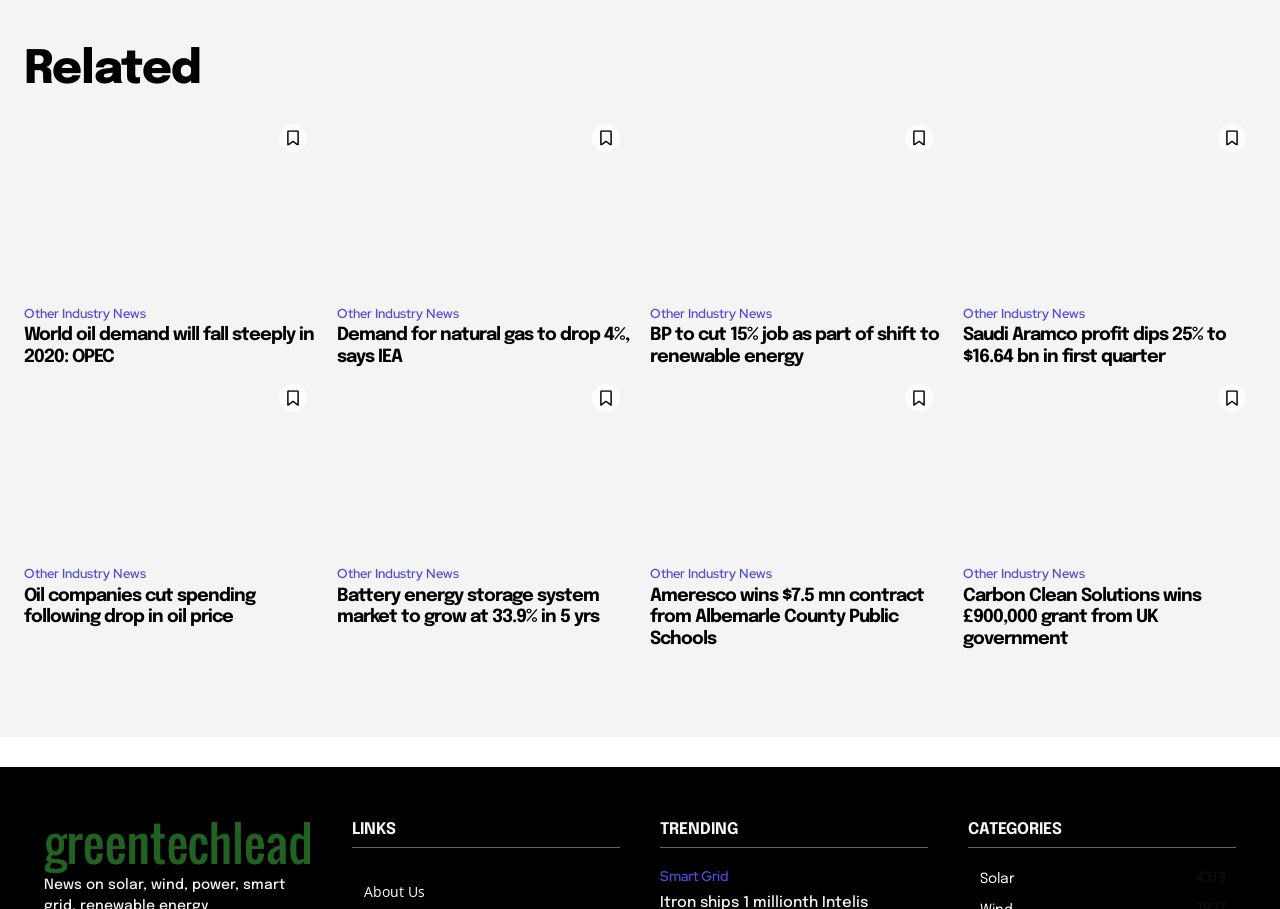Please answer the following question using a single word or phrase: 
What is the topic of the first news article?

World oil demand